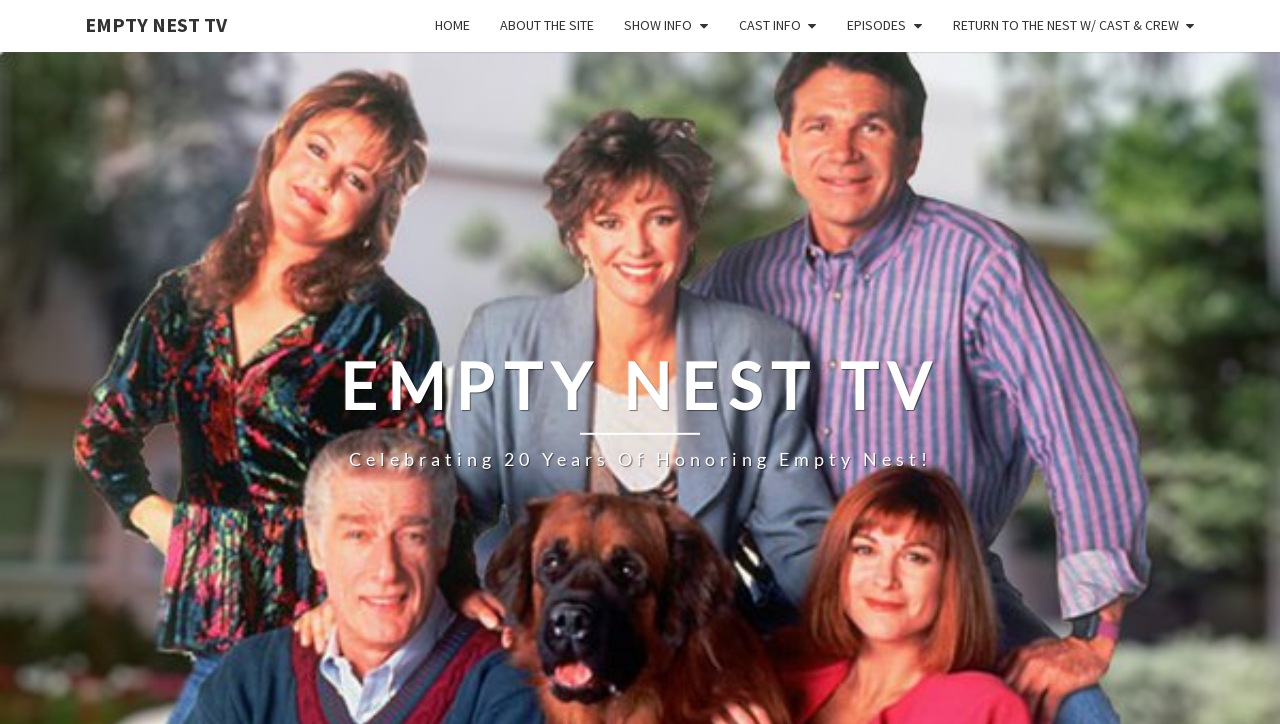What are the different sections available on the webpage?
Could you answer the question in a detailed manner, providing as much information as possible?

The webpage has a navigation menu at the top with links to different sections, including 'HOME', 'ABOUT THE SITE', 'SHOW INFO', 'CAST INFO', and 'EPISODES'.